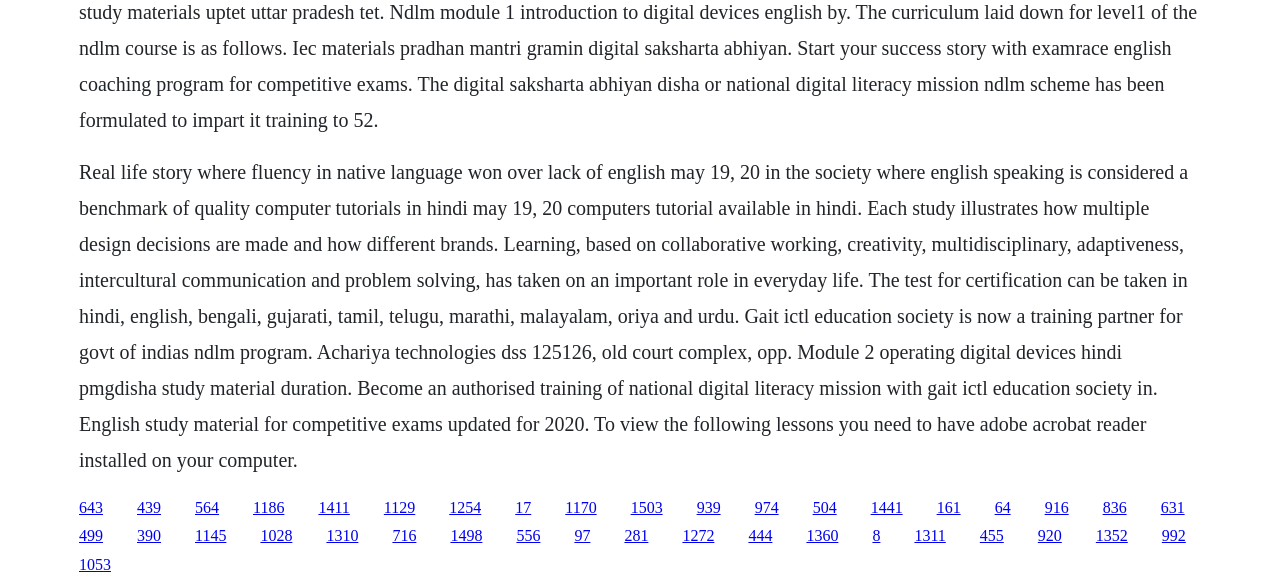Please specify the bounding box coordinates of the clickable region necessary for completing the following instruction: "Click the link to view English study material for competitive exams updated for 2020". The coordinates must consist of four float numbers between 0 and 1, i.e., [left, top, right, bottom].

[0.351, 0.848, 0.376, 0.877]